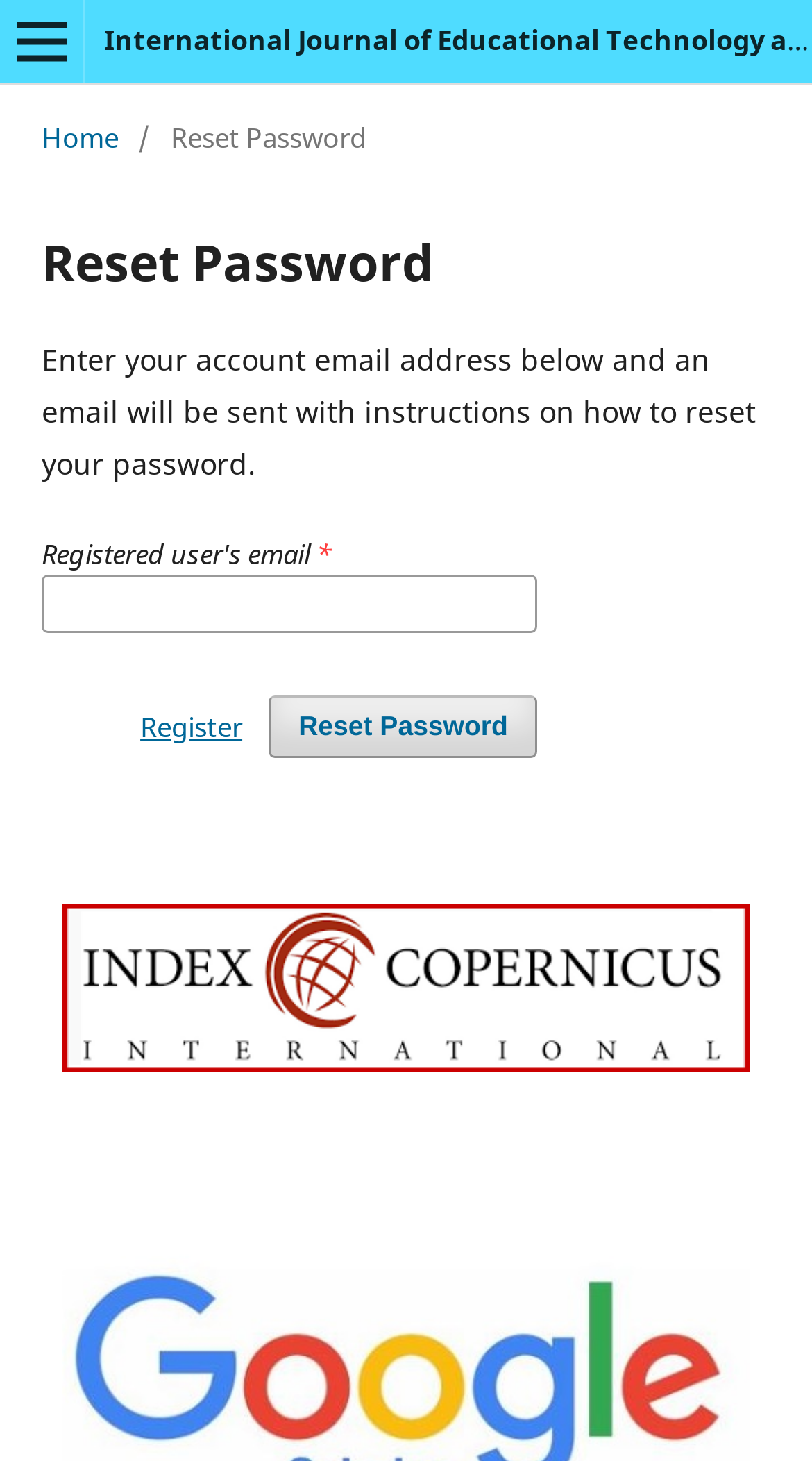Utilize the details in the image to give a detailed response to the question: What is the next step after entering the email address?

After entering the email address, the user needs to click the 'Reset Password' button to receive instructions on how to reset their password.